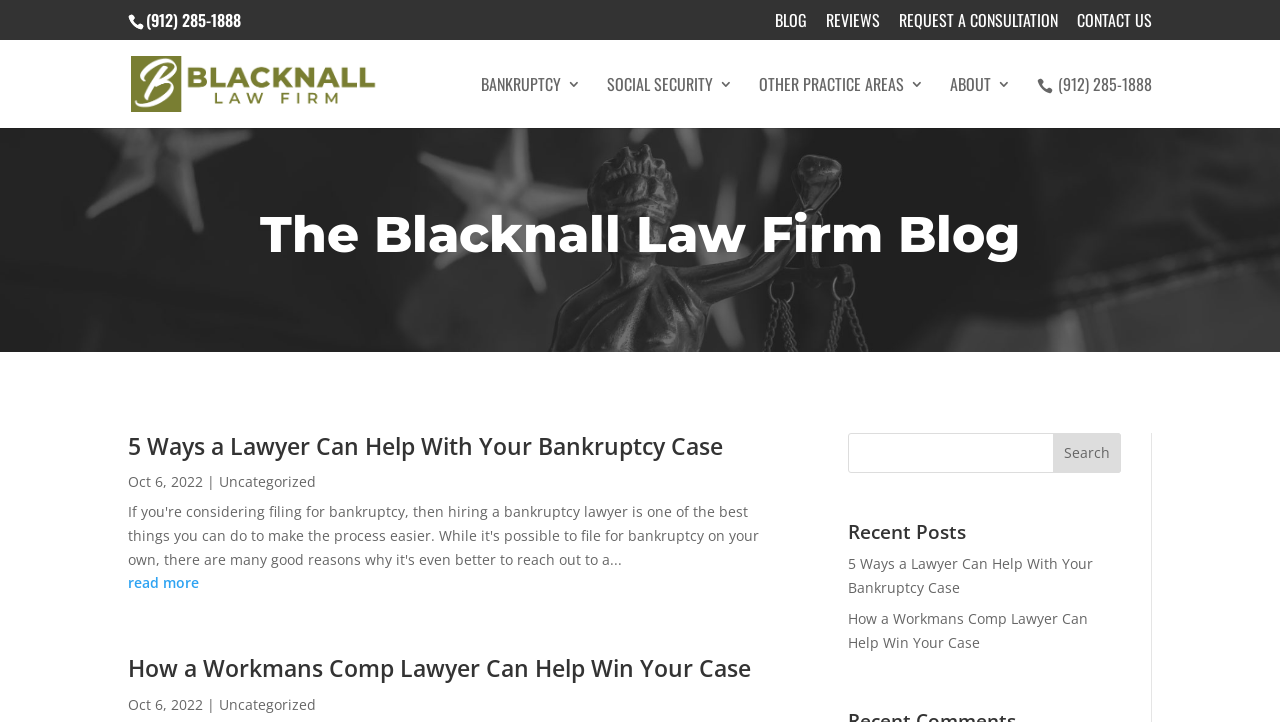How many links are in the top navigation menu?
Answer the question with detailed information derived from the image.

I found the top navigation menu by looking at the top section of the webpage, where I saw four link elements with the texts 'BLOG', 'REVIEWS', 'REQUEST A CONSULTATION', and 'CONTACT US'.